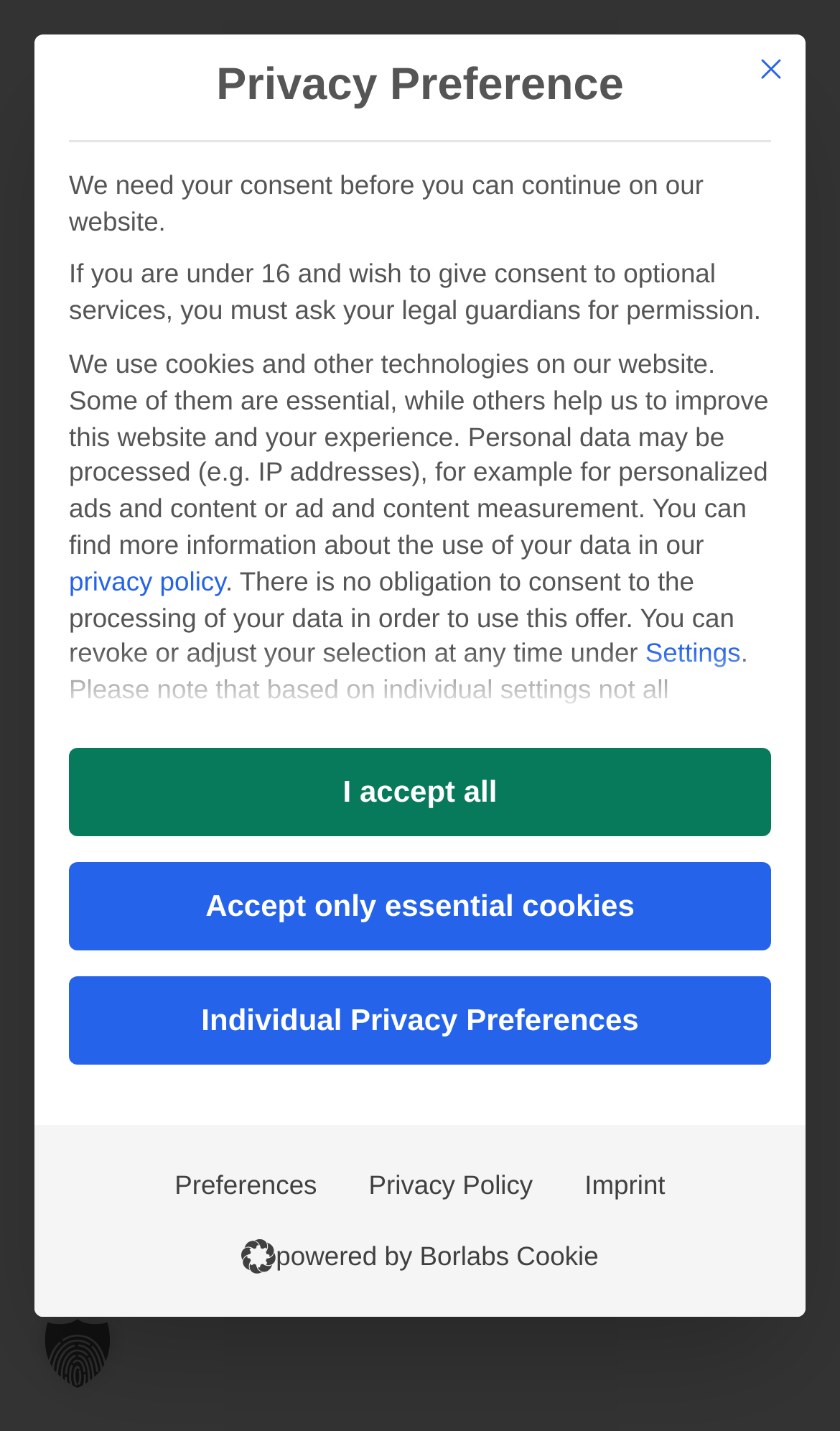Elaborate on the information and visuals displayed on the webpage.

This webpage displays a "Page not found" error message, with a focus on privacy preferences. At the top, there is a hidden link to go to the homepage. 

A prominent alert dialog box is centered near the top of the page, with a "Close" button at the top right corner. The dialog box contains a heading "Privacy Preference" and a paragraph of text explaining the website's use of cookies and personal data. The text also mentions the option to revoke or adjust consent to the processing of personal data. 

Below the heading, there is a link to the "privacy policy" and a button labeled "Settings". Further down, there are several buttons and checkboxes for managing privacy preferences, including options to accept all cookies, accept only essential cookies, or set individual preferences. 

To the right of the dialog box, there are three buttons: "Preferences", "Privacy Policy", and "Imprint". At the very bottom of the page, there is a link to "powered by Borlabs Cookie" with a small image next to it.